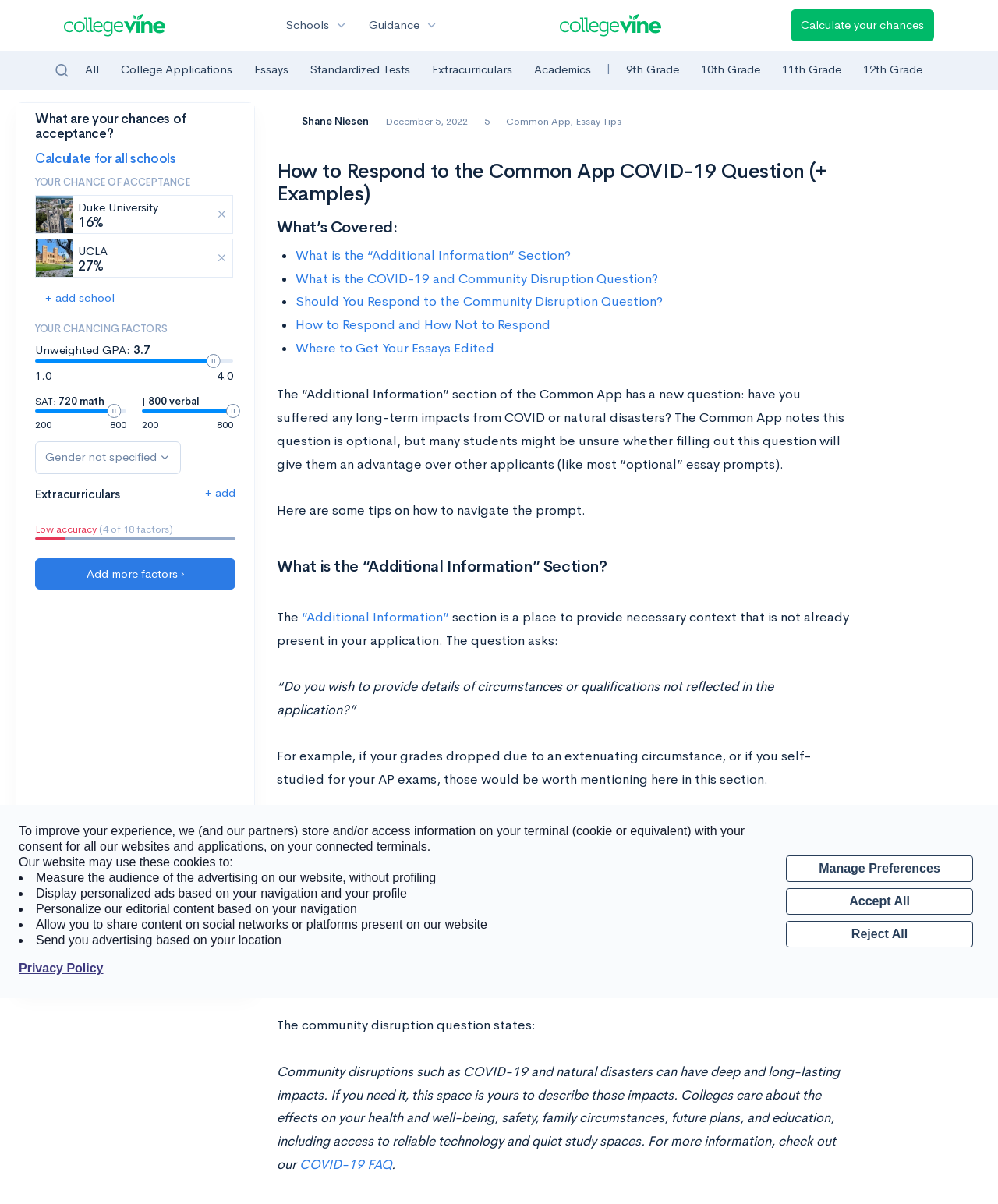Give the bounding box coordinates for the element described as: "+ add".

[0.206, 0.403, 0.236, 0.415]